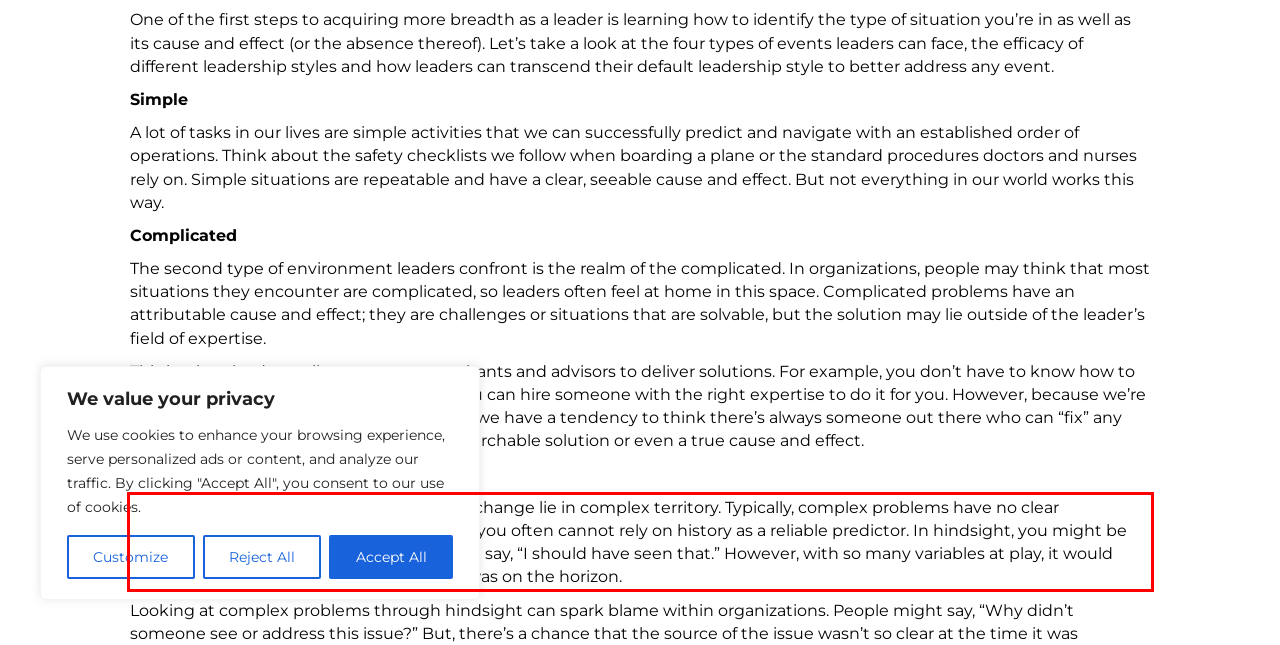Using the webpage screenshot, recognize and capture the text within the red bounding box.

Most situations involving any kind of social change lie in complex territory. Typically, complex problems have no clear relationship between cause and effect and you often cannot rely on history as a reliable predictor. In hindsight, you might be able to look back at a complex problem and say, “I should have seen that.” However, with so many variables at play, it would have been impossible for you to see what was on the horizon.